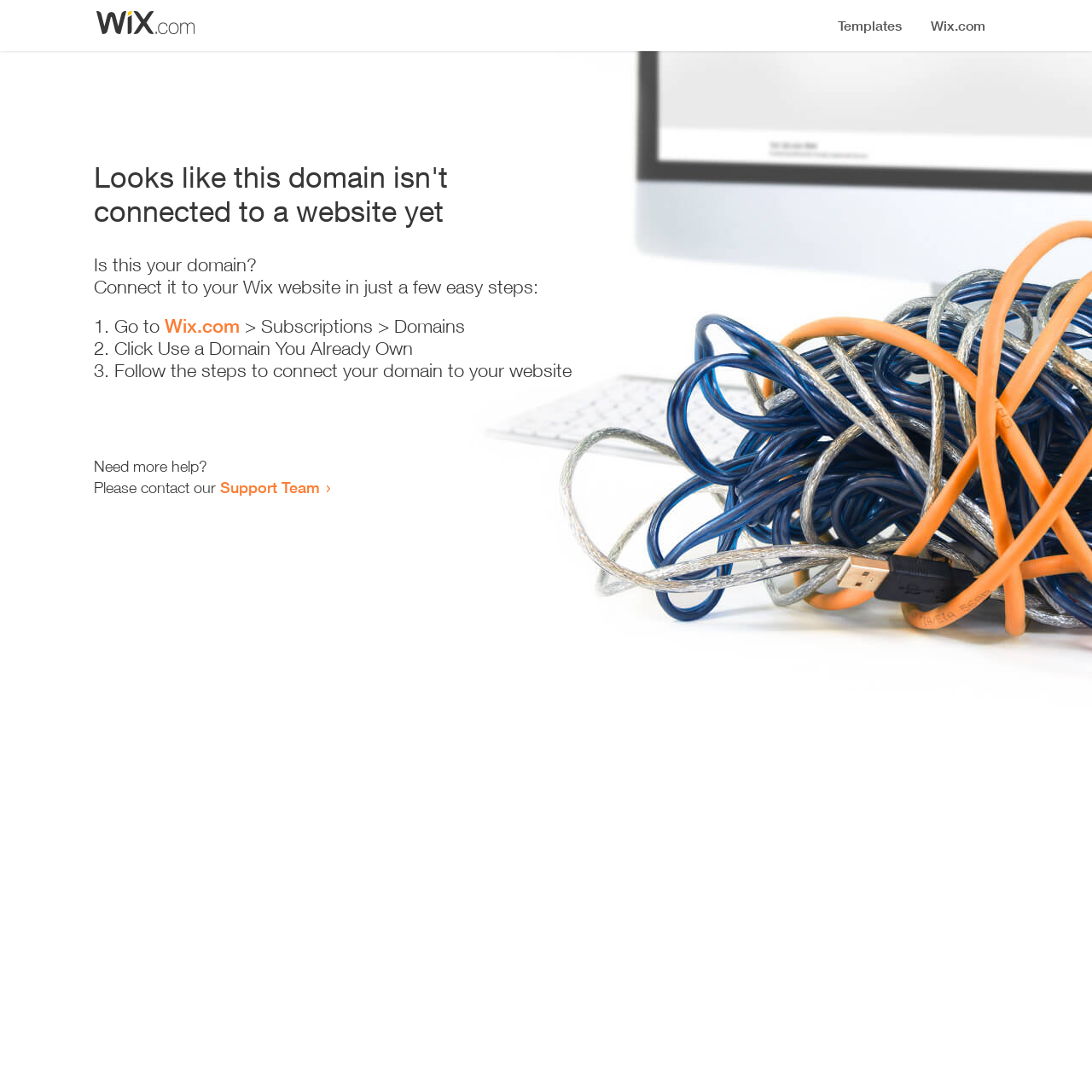Determine the bounding box coordinates for the HTML element described here: "Support Team".

[0.202, 0.438, 0.293, 0.455]